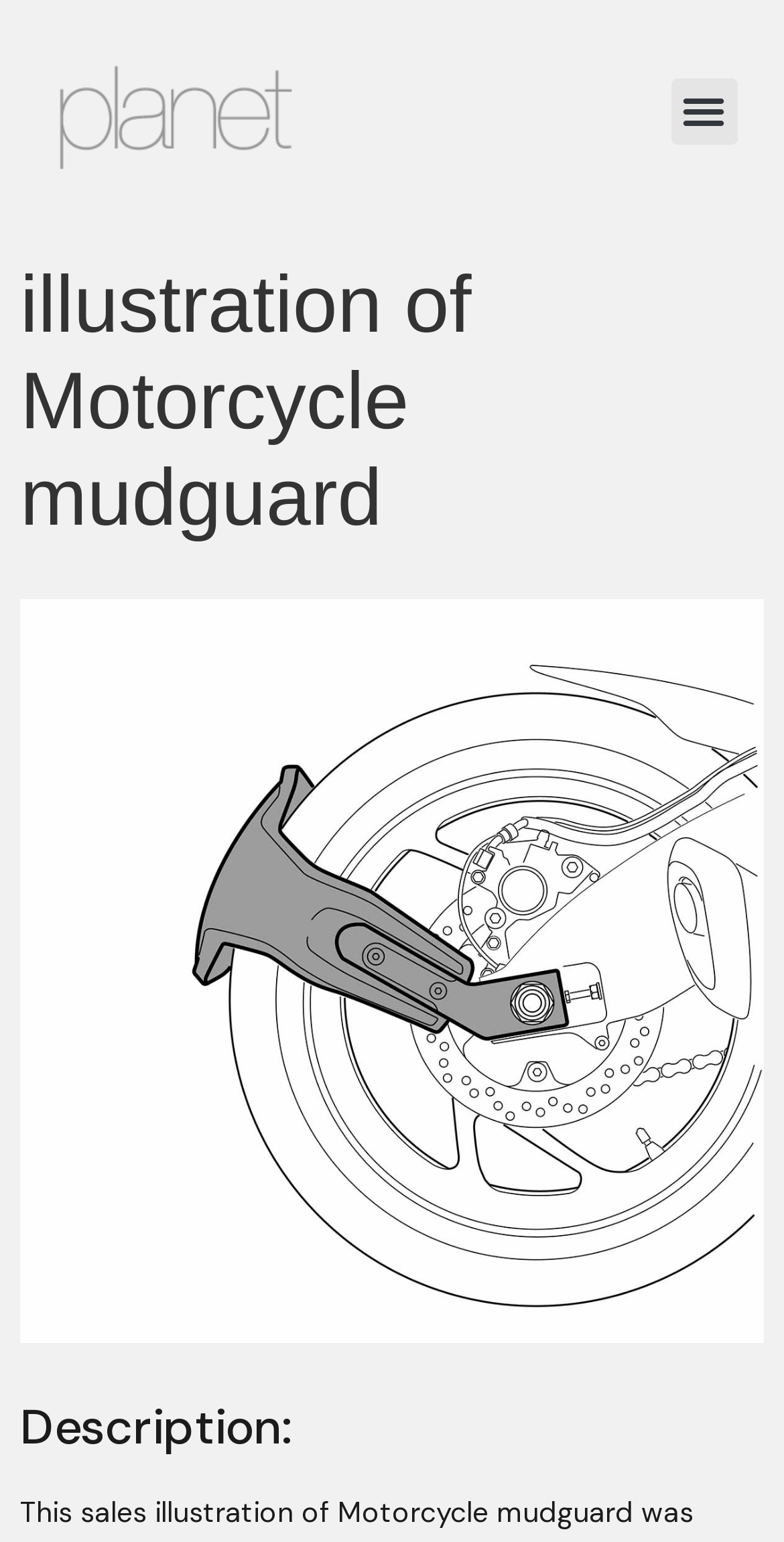Please answer the following question using a single word or phrase: Is the menu toggle button expanded?

No